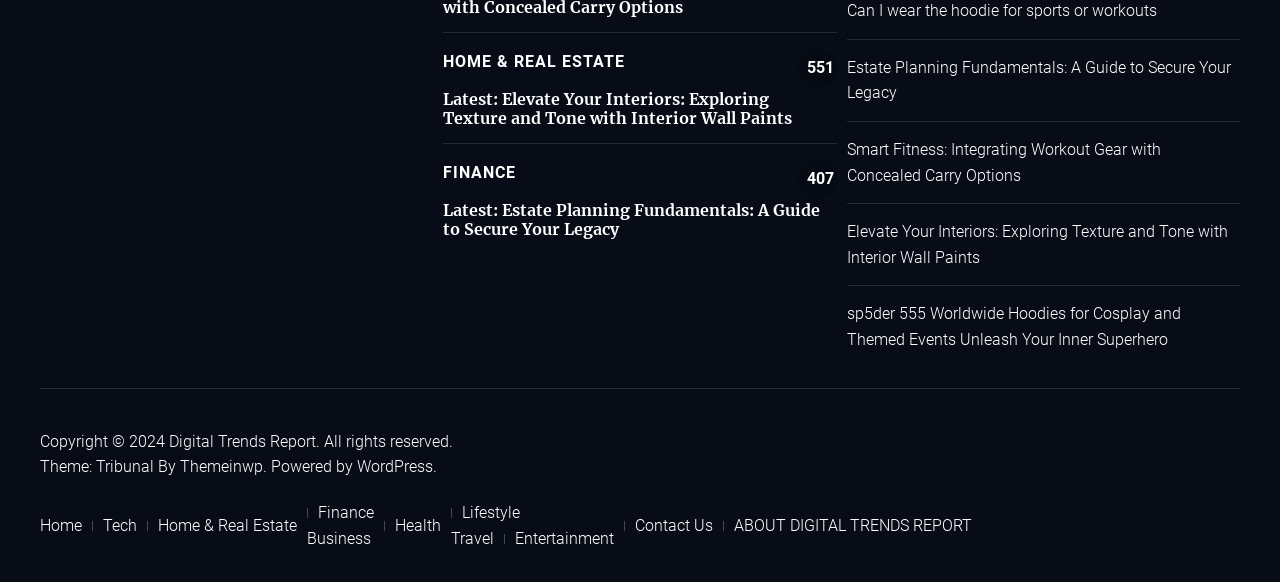Locate the bounding box coordinates of the element that should be clicked to execute the following instruction: "Explore Estate Planning Fundamentals: A Guide to Secure Your Legacy".

[0.346, 0.343, 0.641, 0.41]